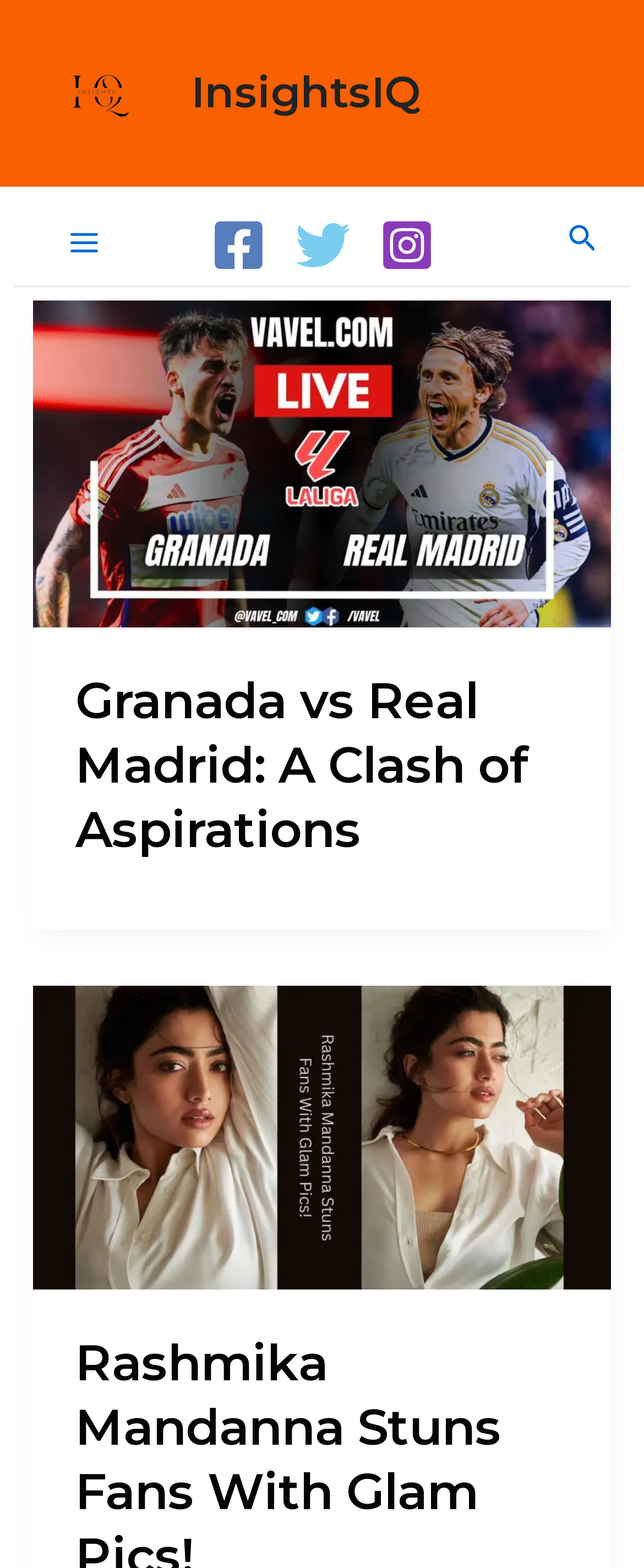From the webpage screenshot, predict the bounding box coordinates (top-left x, top-left y, bottom-right x, bottom-right y) for the UI element described here: InsightsIQ

[0.297, 0.042, 0.651, 0.076]